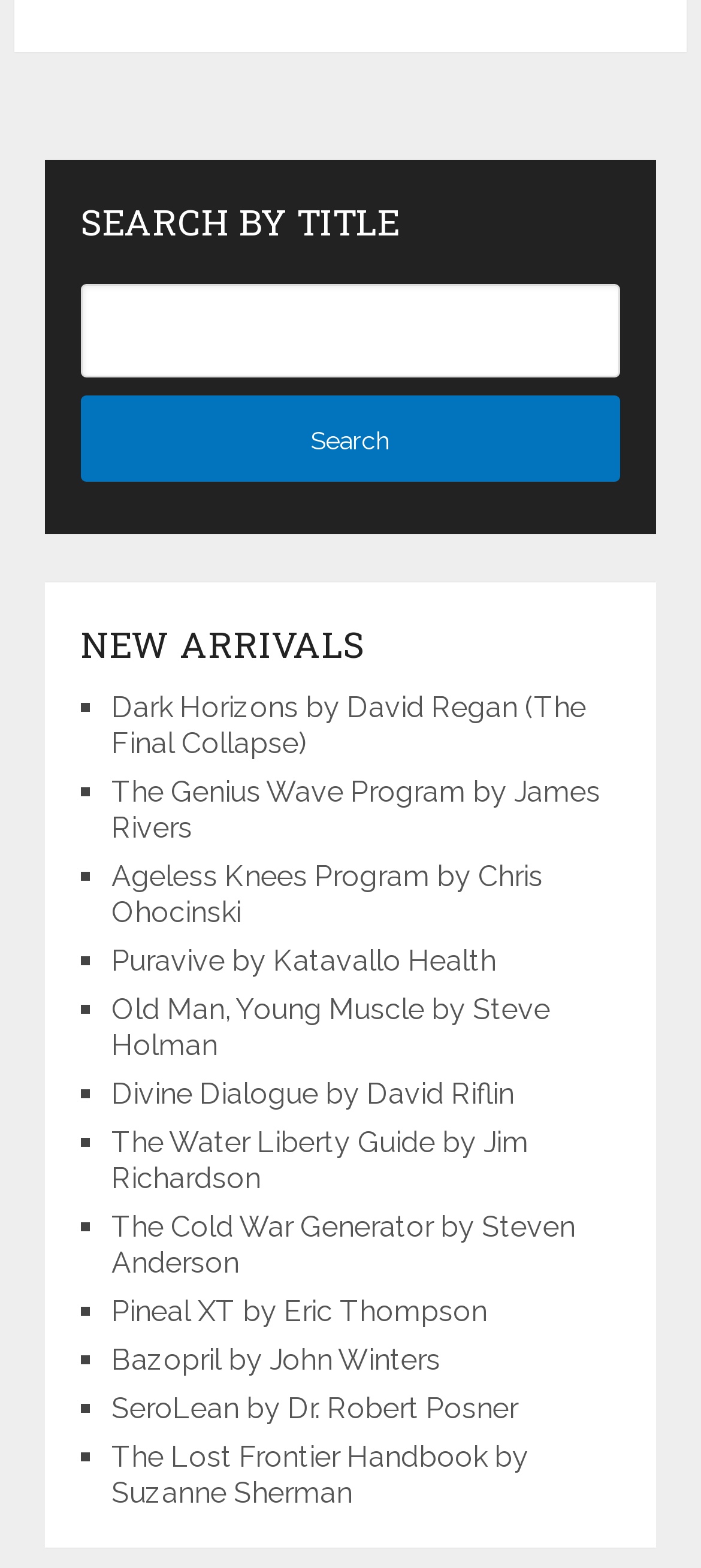Locate the coordinates of the bounding box for the clickable region that fulfills this instruction: "View 'The Genius Wave Program by James Rivers'".

[0.159, 0.494, 0.856, 0.539]